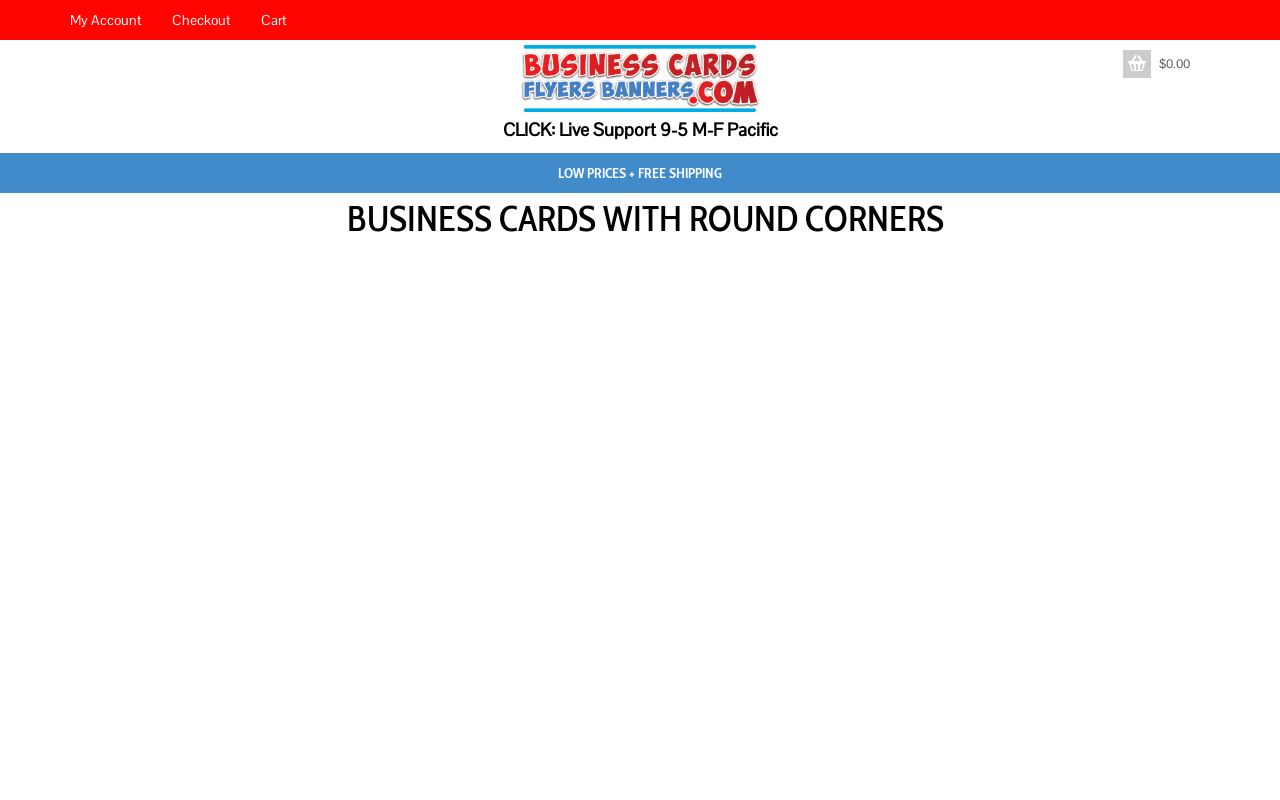What is the current total in the cart?
Please provide a detailed and thorough answer to the question.

I found the answer by looking at the link with the text 'Ȉ $0.00' which is likely to be the cart total.